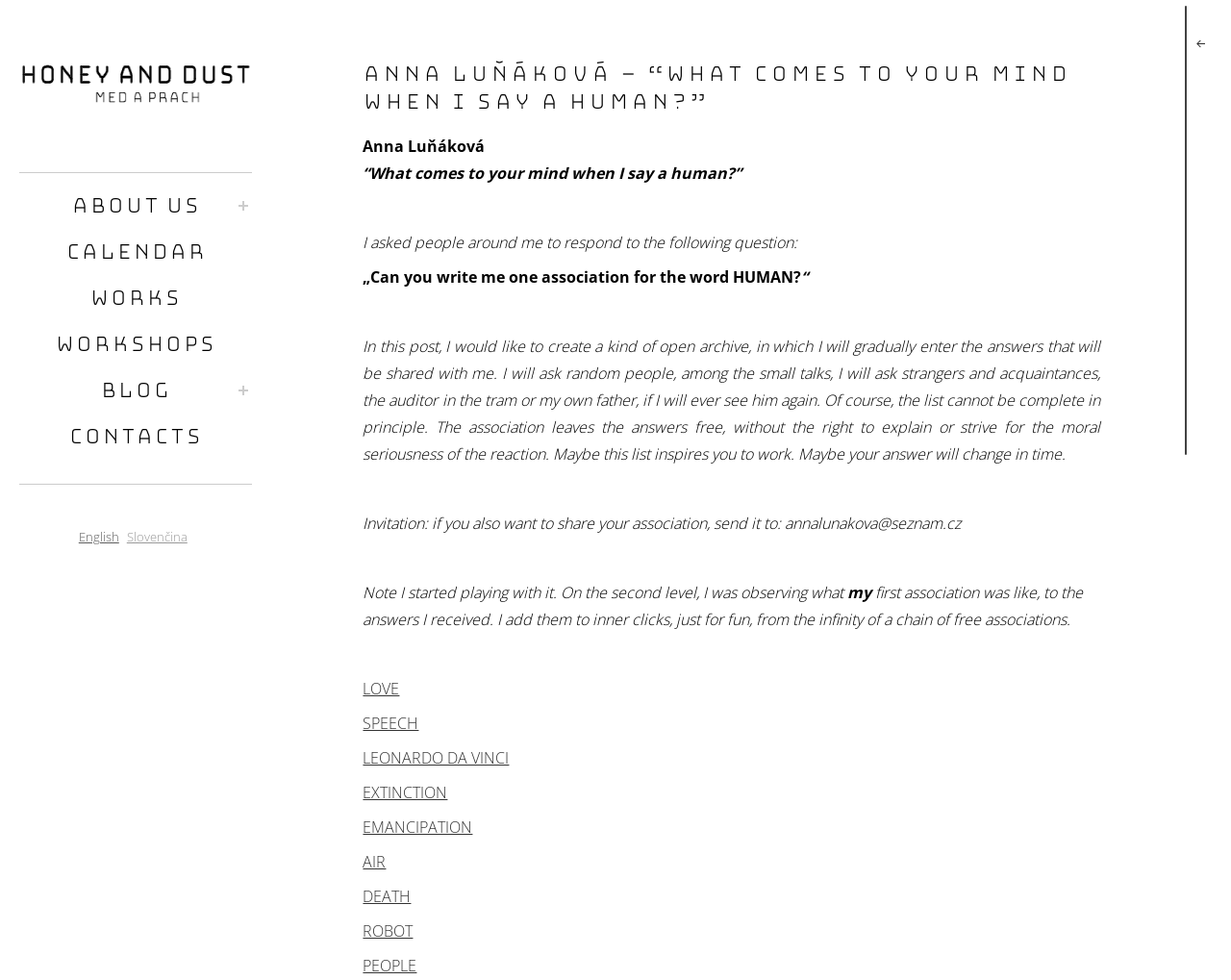Pinpoint the bounding box coordinates of the clickable element to carry out the following instruction: "Learn about exclusive transport to Equatorial Guinea."

None